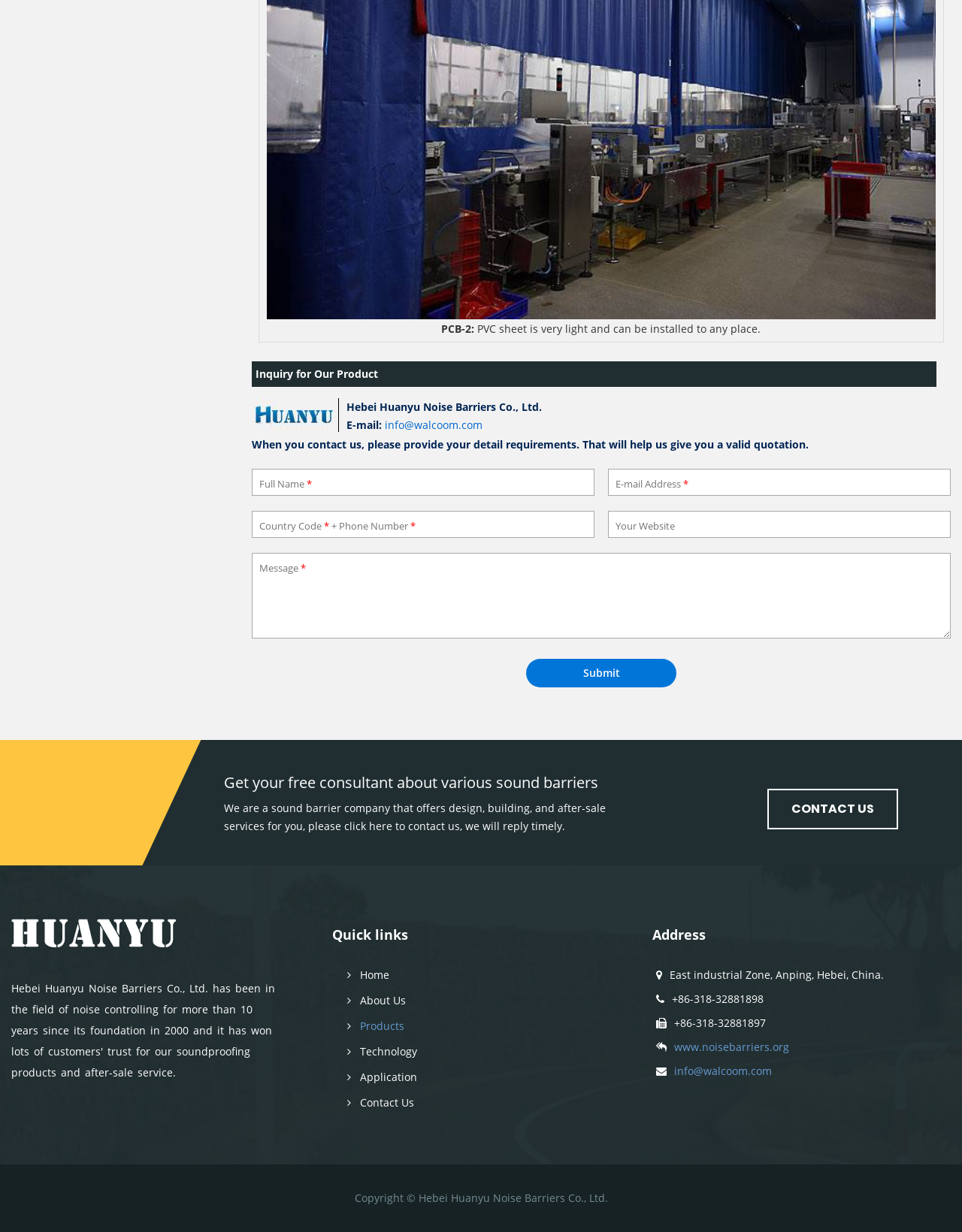Given the description "Contact Us", provide the bounding box coordinates of the corresponding UI element.

[0.361, 0.889, 0.43, 0.901]